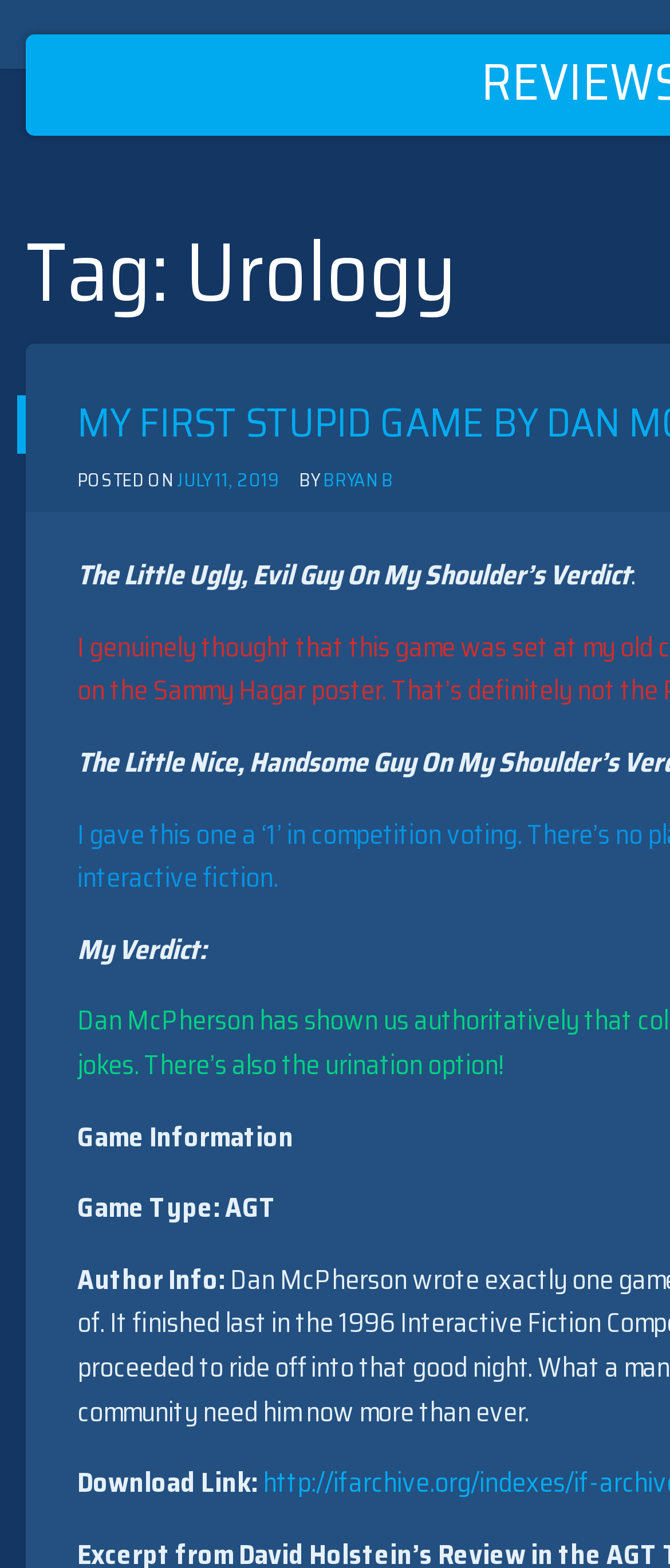What is the section title above 'Game Type:'?
Offer a detailed and exhaustive answer to the question.

I found the section title above 'Game Type:' by looking at the text 'Game Information' which is located above the 'Game Type:' text.